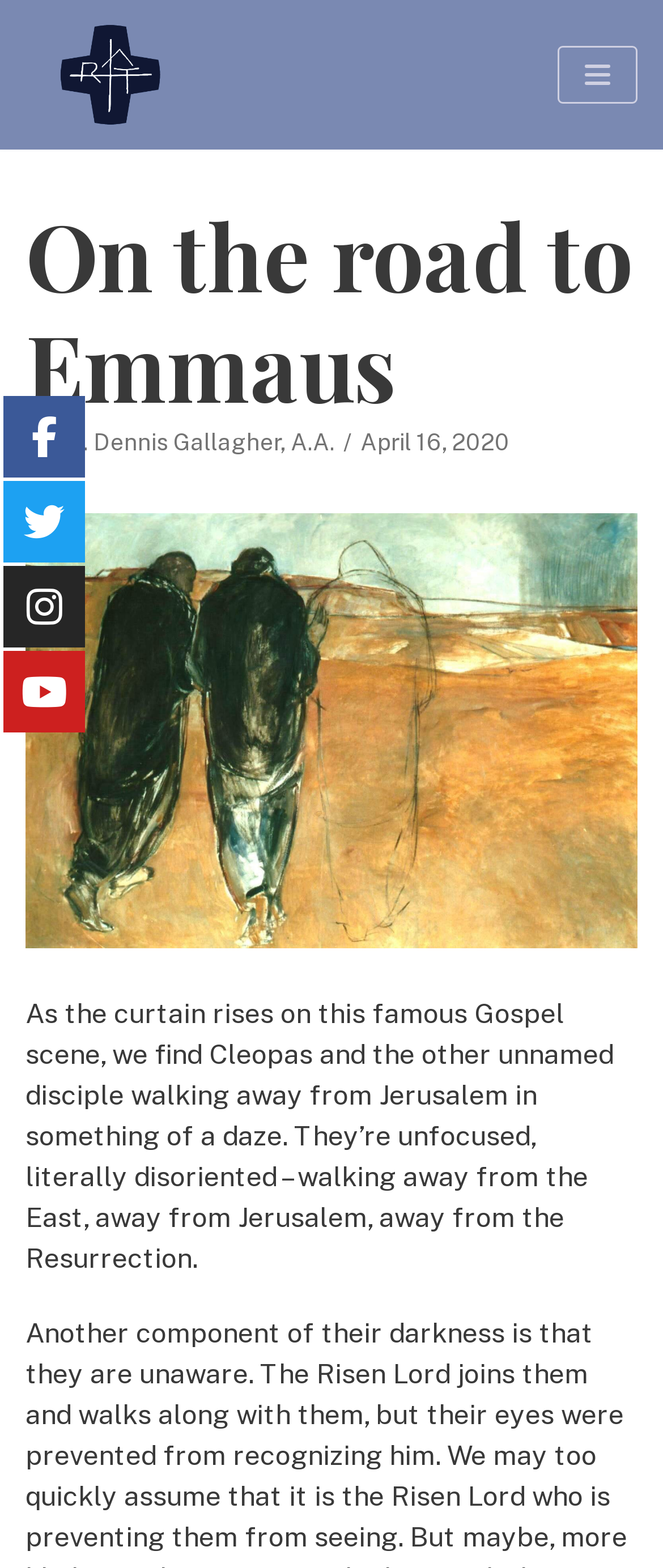Using the provided description Instagram, find the bounding box coordinates for the UI element. Provide the coordinates in (top-left x, top-left y, bottom-right x, bottom-right y) format, ensuring all values are between 0 and 1.

[0.005, 0.361, 0.128, 0.413]